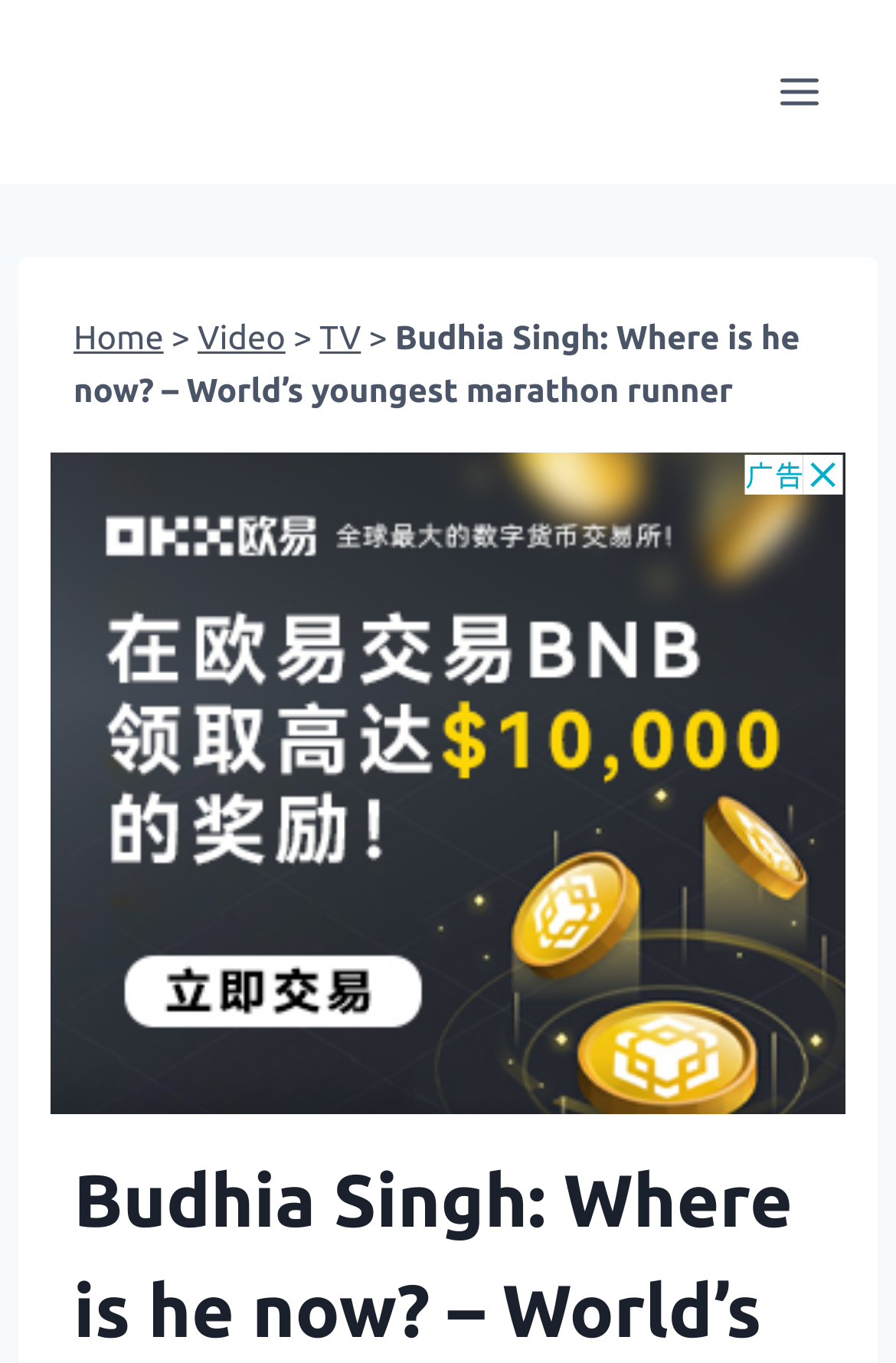Specify the bounding box coordinates (top-left x, top-left y, bottom-right x, bottom-right y) of the UI element in the screenshot that matches this description: aria-label="Advertisement" name="aswift_5" title="Advertisement"

[0.0, 0.331, 1.0, 0.817]